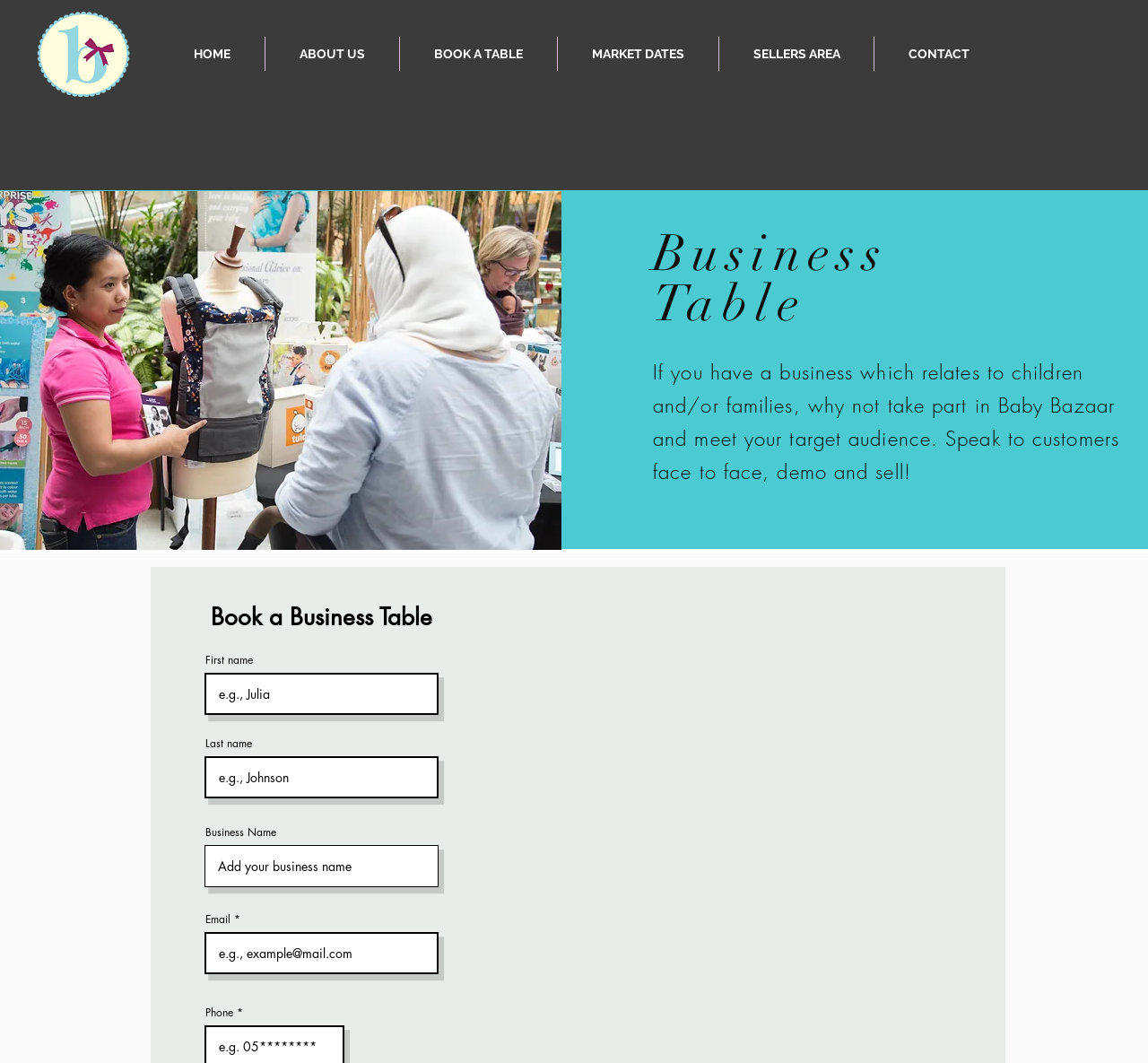What information is required to book a business table?
Identify the answer in the screenshot and reply with a single word or phrase.

Email